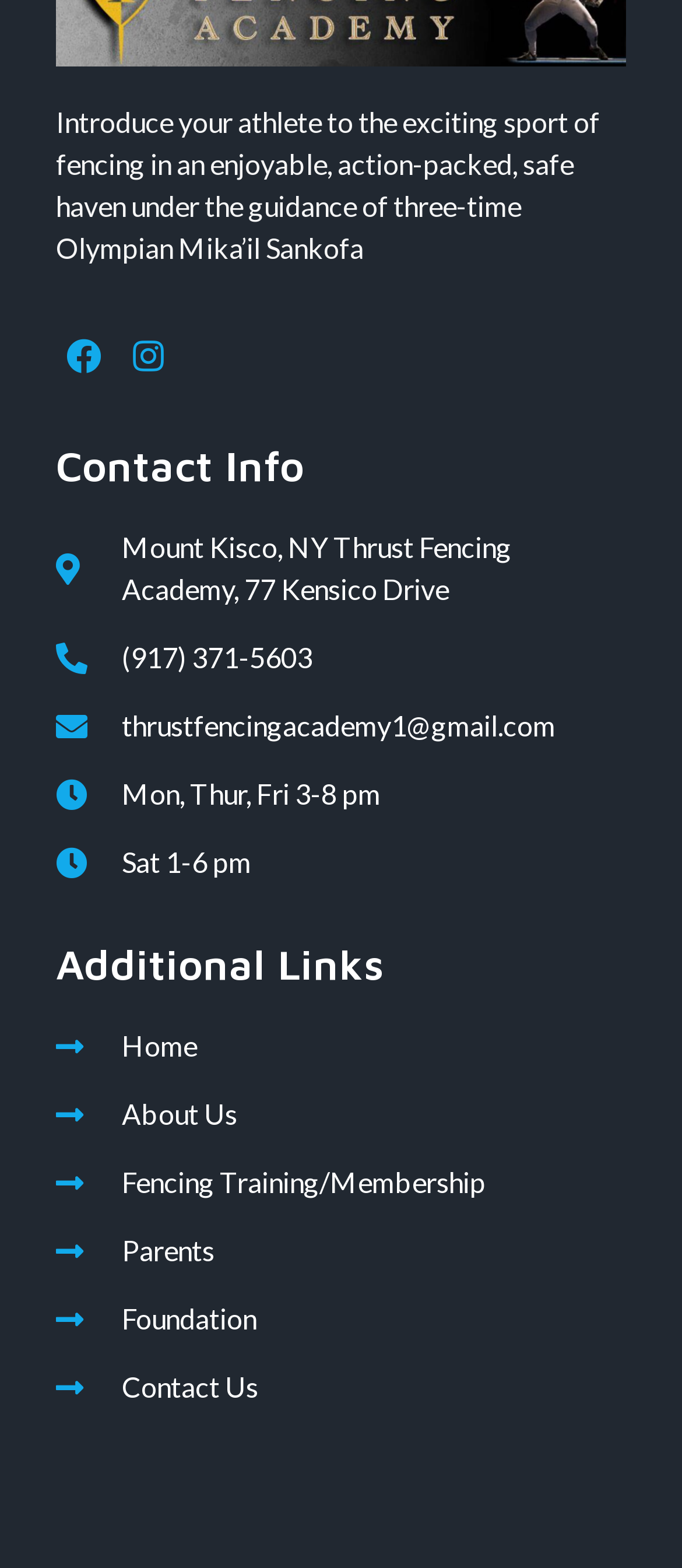What type of place is Thrust Fencing Academy?
Refer to the image and provide a thorough answer to the question.

I inferred that Thrust Fencing Academy is a fencing academy by looking at the introductory text that mentions 'the exciting sport of fencing' and the overall content of the webpage which suggests a sports training facility.